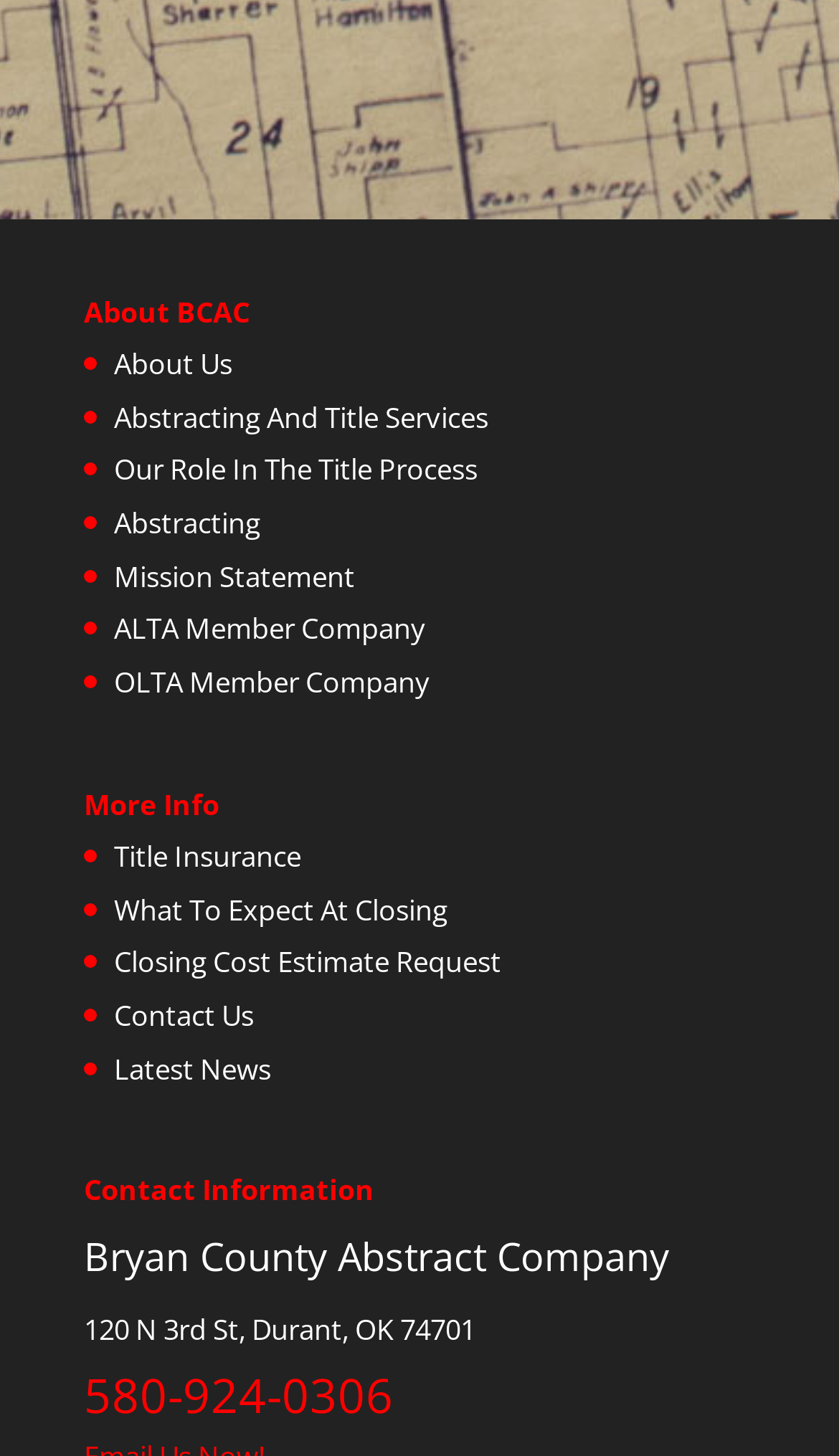Identify the bounding box coordinates of the part that should be clicked to carry out this instruction: "View abstracting and title services".

[0.136, 0.273, 0.582, 0.299]